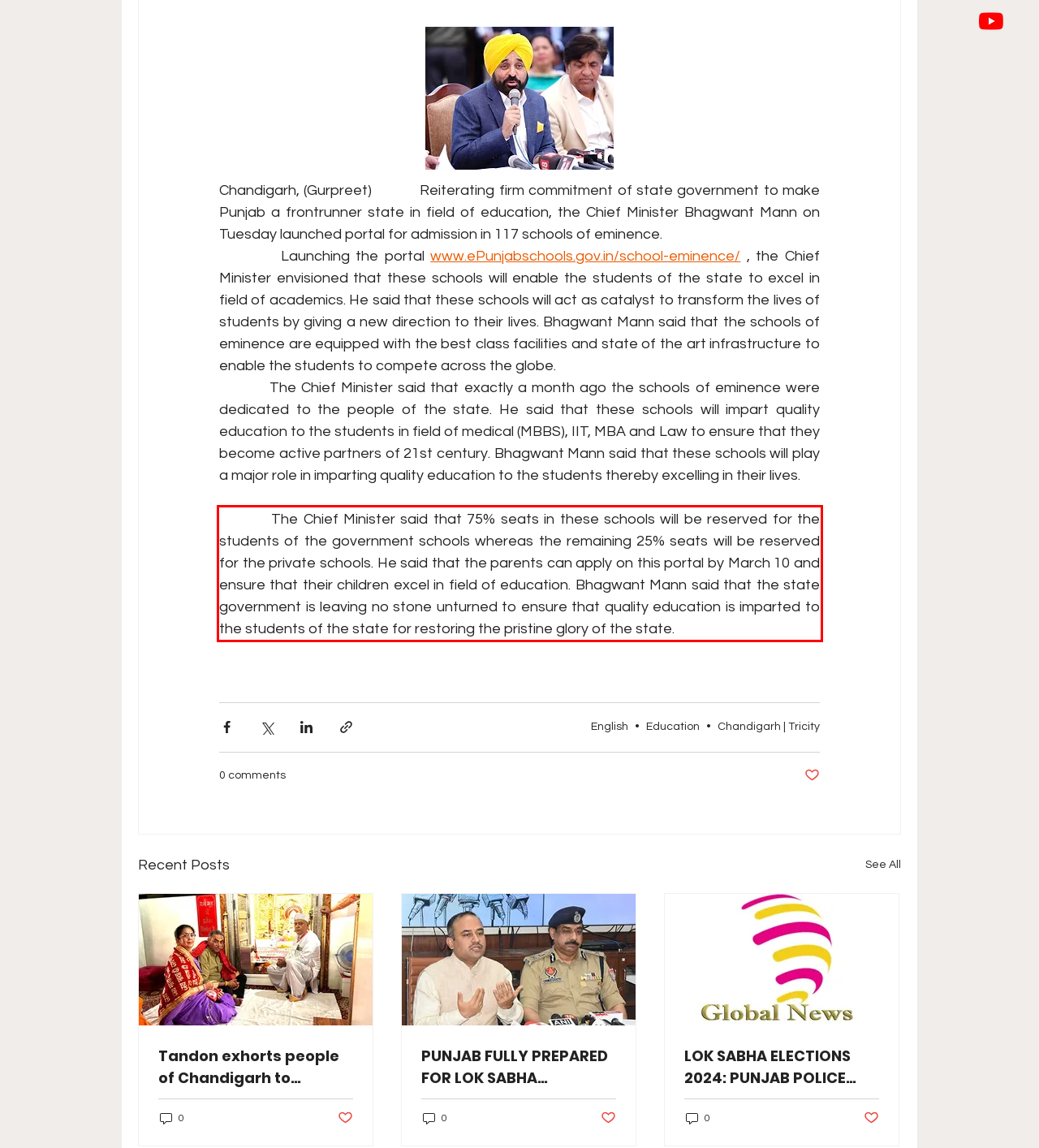Look at the webpage screenshot and recognize the text inside the red bounding box.

The Chief Minister said that 75% seats in these schools will be reserved for the students of the government schools whereas the remaining 25% seats will be reserved for the private schools. He said that the parents can apply on this portal by March 10 and ensure that their children excel in field of education. Bhagwant Mann said that the state government is leaving no stone unturned to ensure that quality education is imparted to the students of the state for restoring the pristine glory of the state.